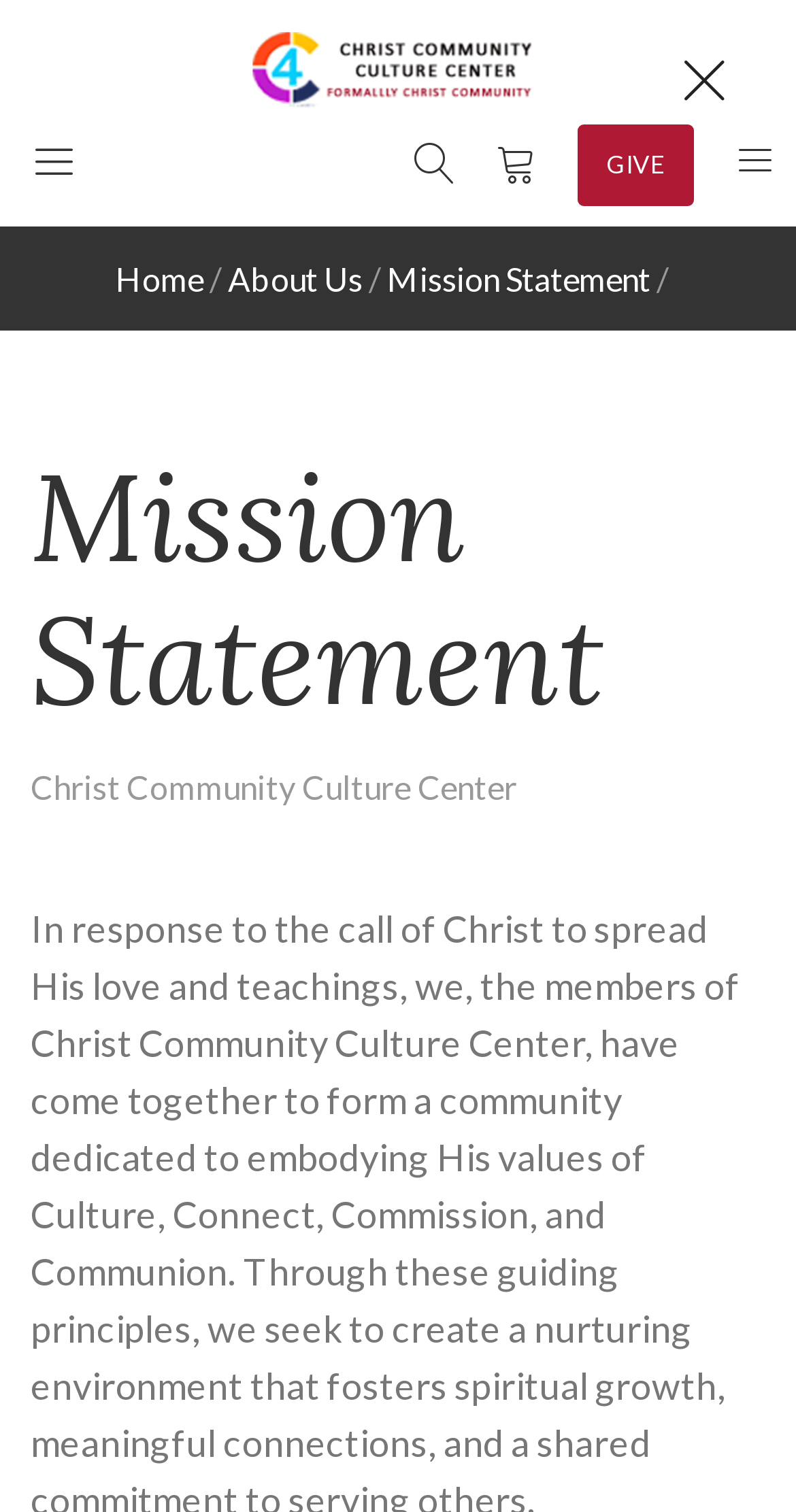Please provide the bounding box coordinate of the region that matches the element description: Mission Statement. Coordinates should be in the format (top-left x, top-left y, bottom-right x, bottom-right y) and all values should be between 0 and 1.

[0.486, 0.171, 0.817, 0.197]